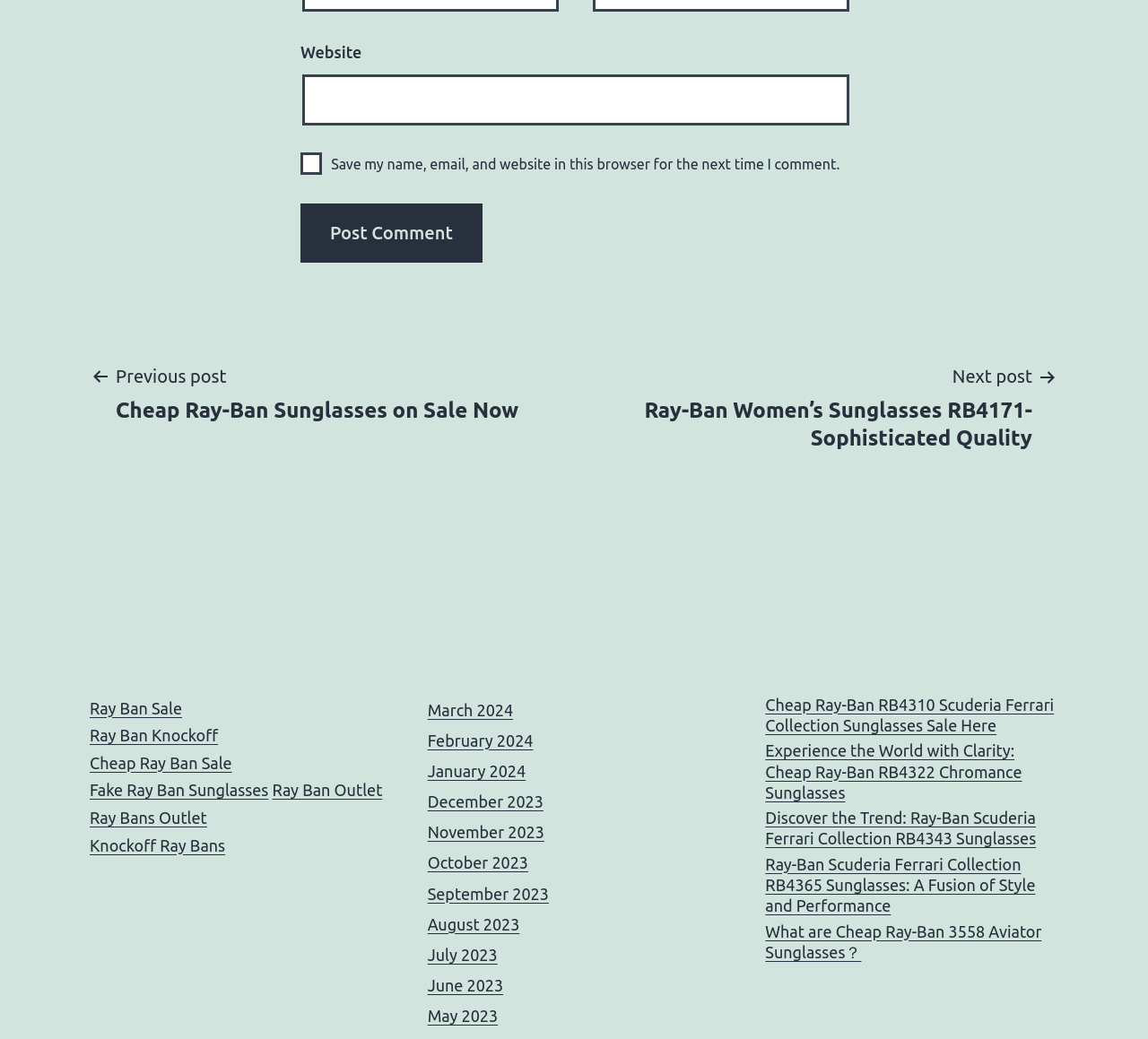How many Ray-Ban related links are there in the webpage?
Please use the image to provide a one-word or short phrase answer.

13